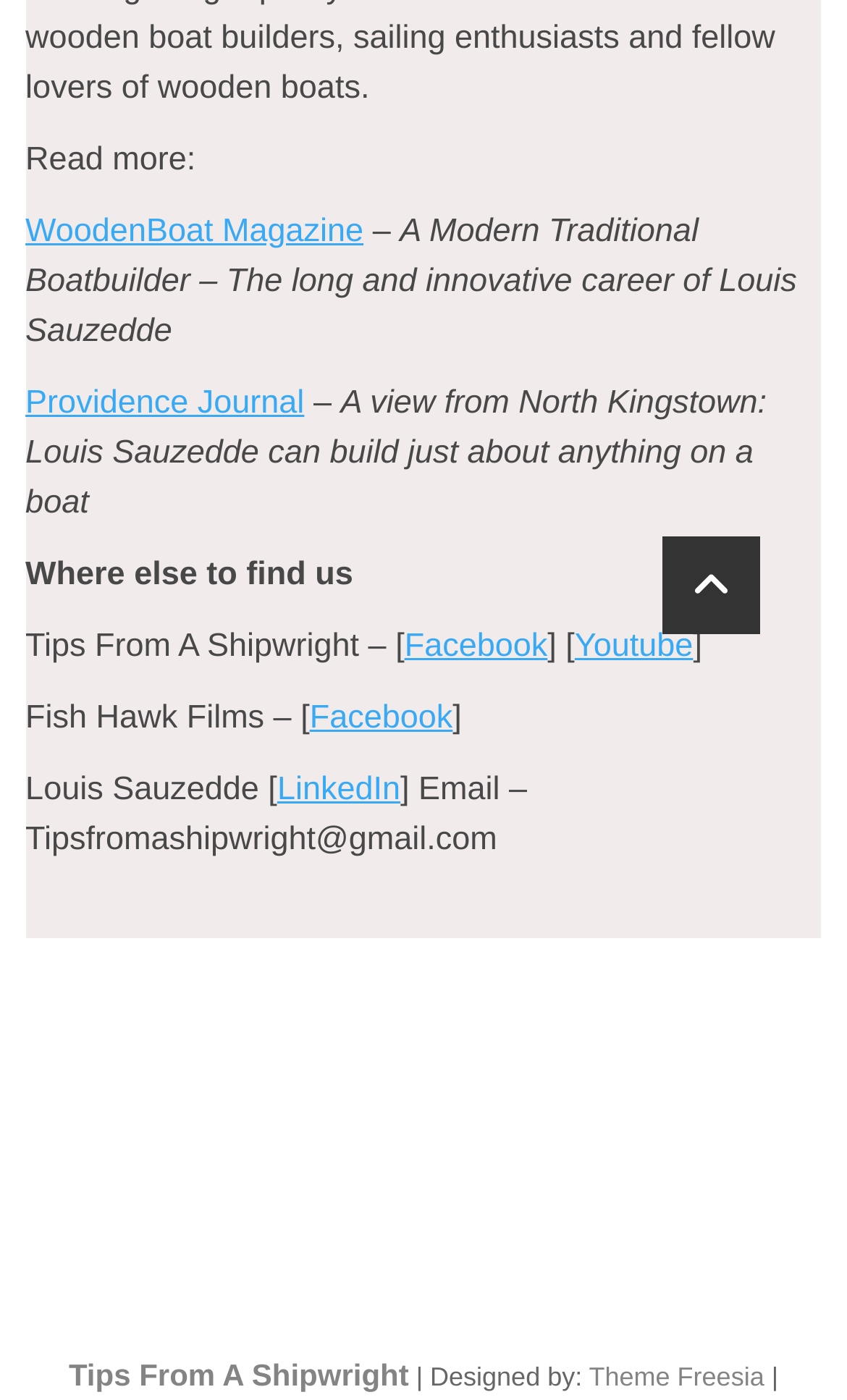Find and provide the bounding box coordinates for the UI element described here: "Tips From A Shipwright". The coordinates should be given as four float numbers between 0 and 1: [left, top, right, bottom].

[0.081, 0.969, 0.483, 0.994]